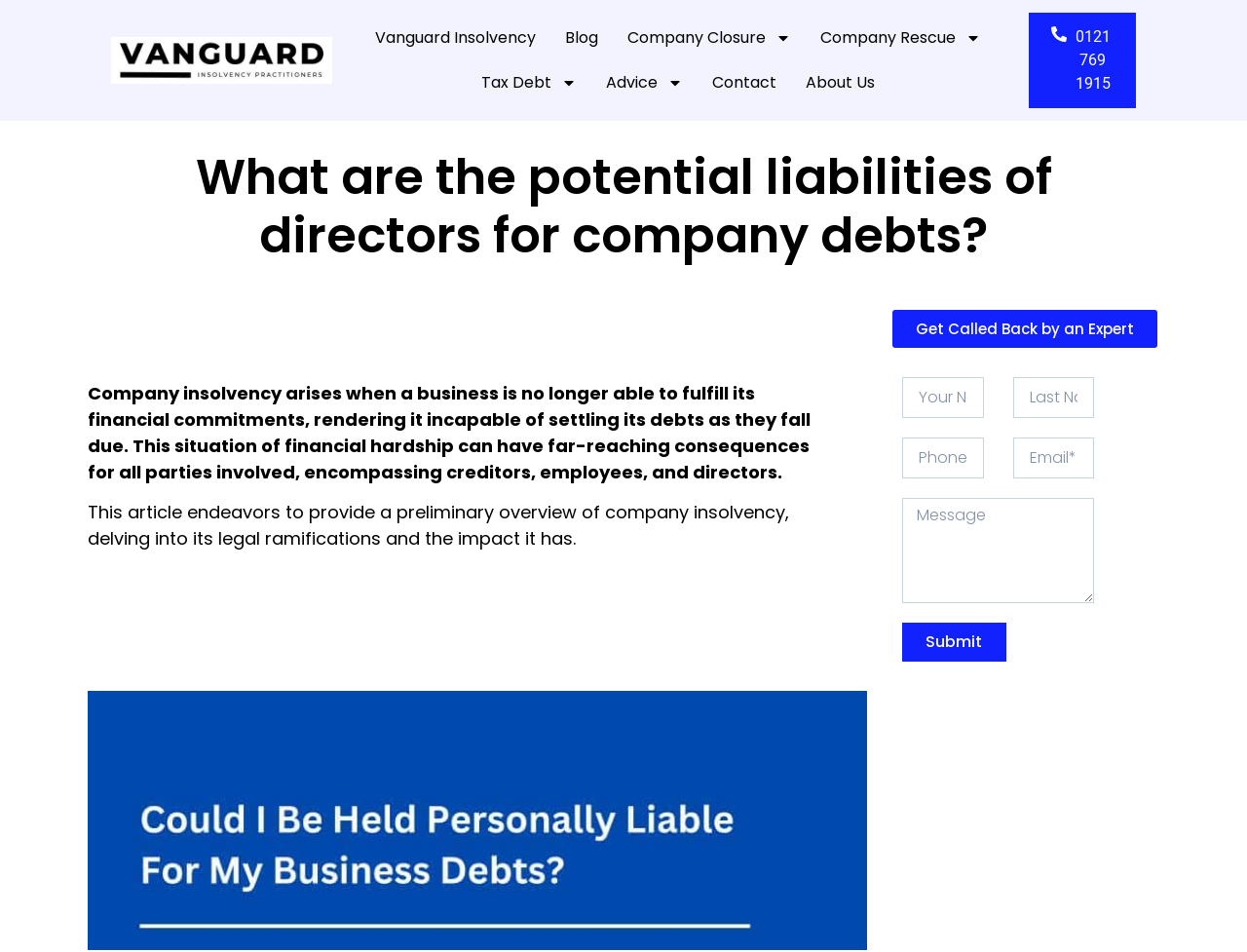For the following element description, predict the bounding box coordinates in the format (top-left x, top-left y, bottom-right x, bottom-right y). All values should be floating point numbers between 0 and 1. Description: About Us

[0.634, 0.063, 0.713, 0.11]